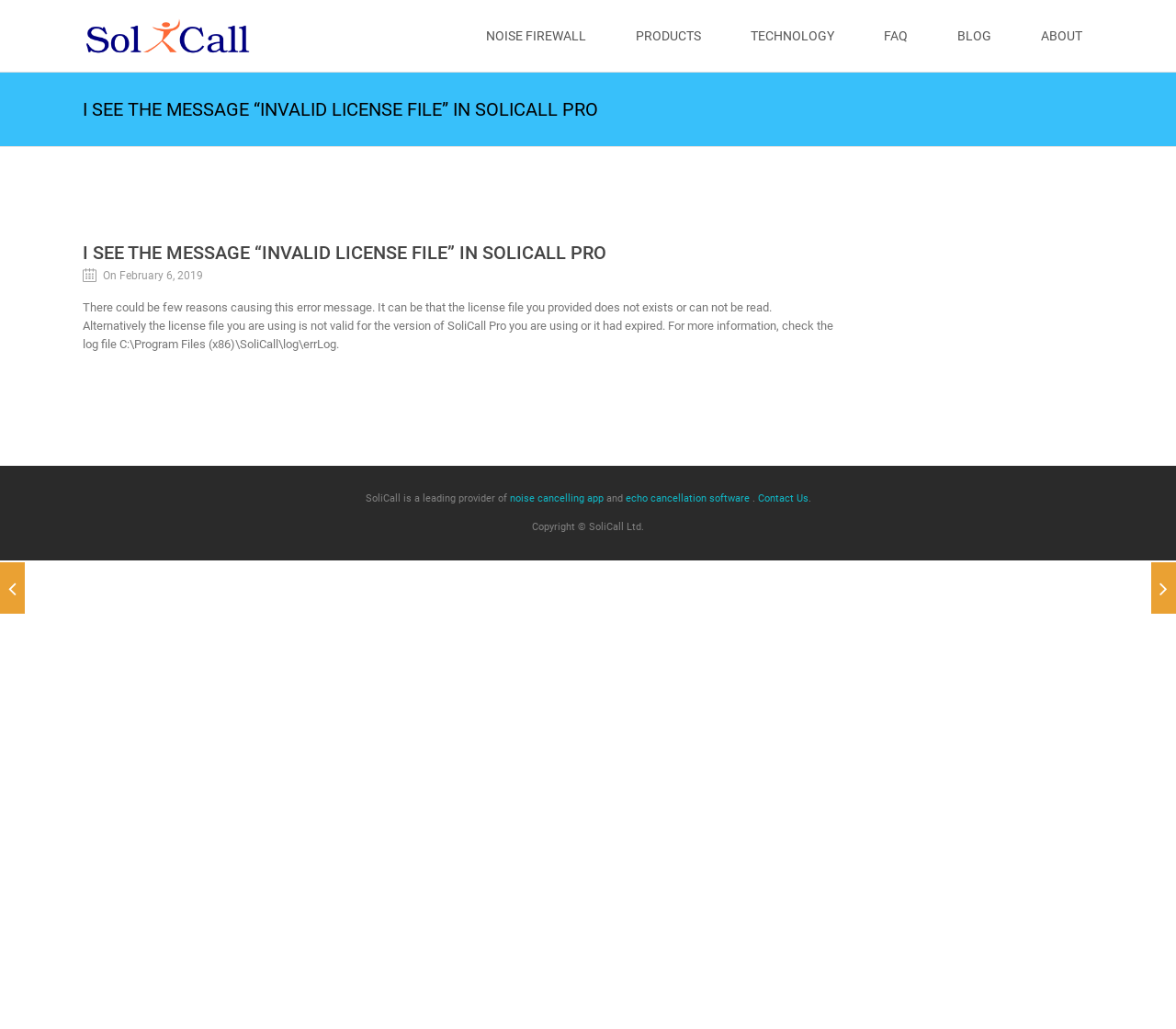Please find and report the bounding box coordinates of the element to click in order to perform the following action: "Read the article about invalid license file". The coordinates should be expressed as four float numbers between 0 and 1, in the format [left, top, right, bottom].

[0.07, 0.219, 0.711, 0.359]